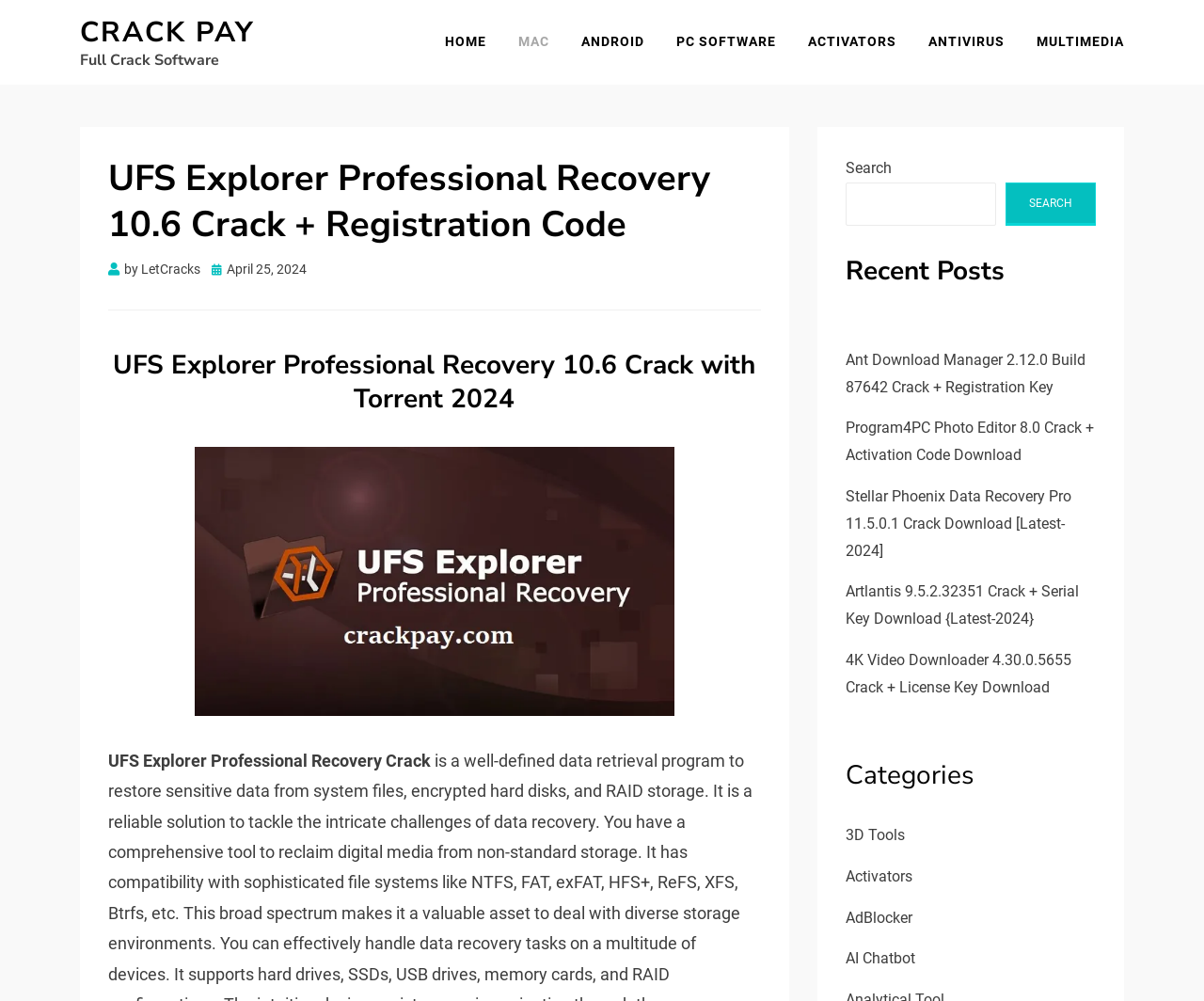What is the name of the website?
Please craft a detailed and exhaustive response to the question.

The name of the website can be found in the link 'LetCracks', which is located below the heading 'UFS Explorer Professional Recovery 10.6 Crack + Registration Code'.